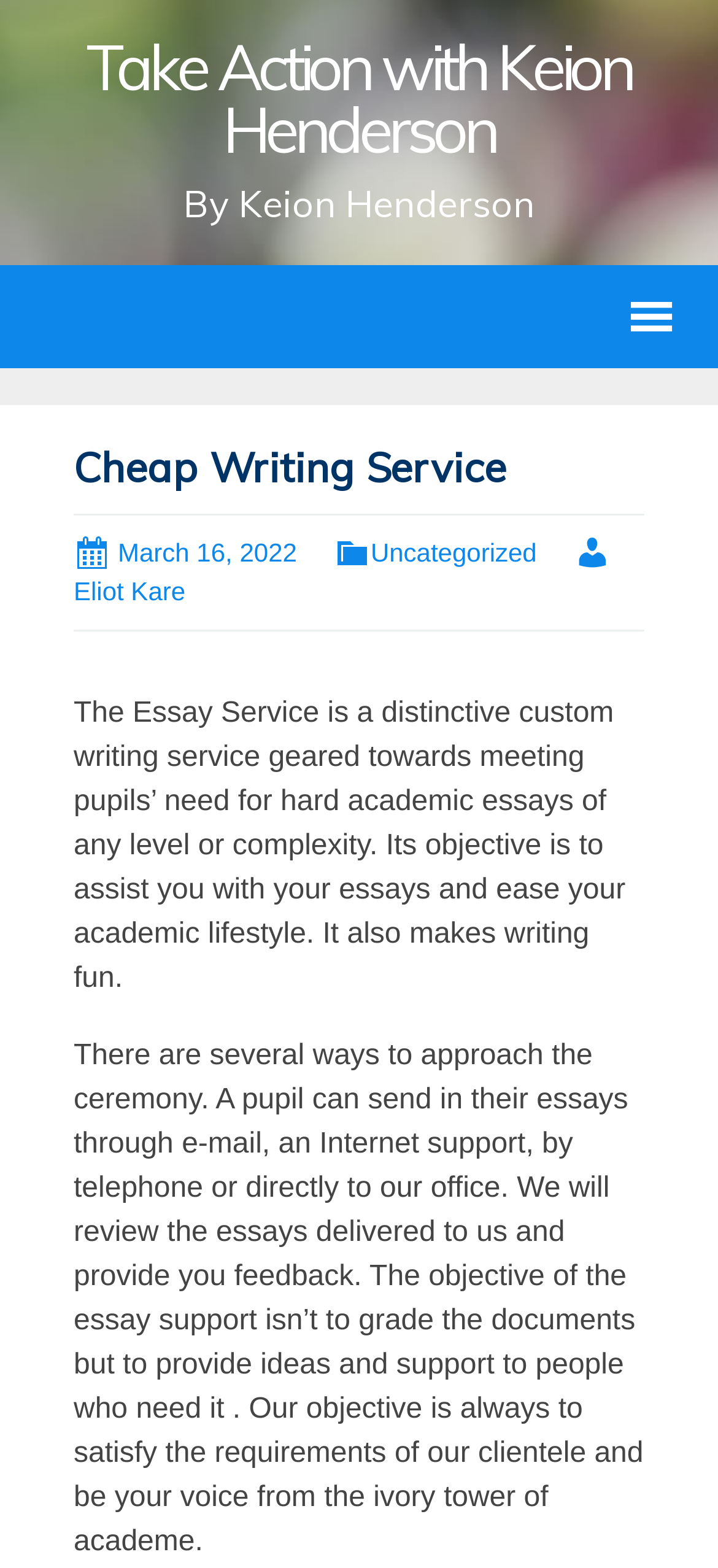Determine the main headline of the webpage and provide its text.

Cheap Writing Service